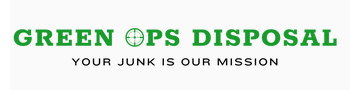Give an elaborate caption for the image.

The image features the logo of Green Ops Disposal, prominently displayed in bold, capital letters. The words "GREEN OPS DISPOSAL" are presented in a striking green color, conveying an eco-friendly message, while the tagline "YOUR JUNK IS OUR MISSION" appears in a sleek, modern black font. This logo emphasizes the company's commitment to environmentally responsible waste management and reflects its dedication to providing top-notch customer service. As a veteran-owned business, Green Ops Disposal highlights its mission to handle waste efficiently while prioritizing sustainability and community engagement.